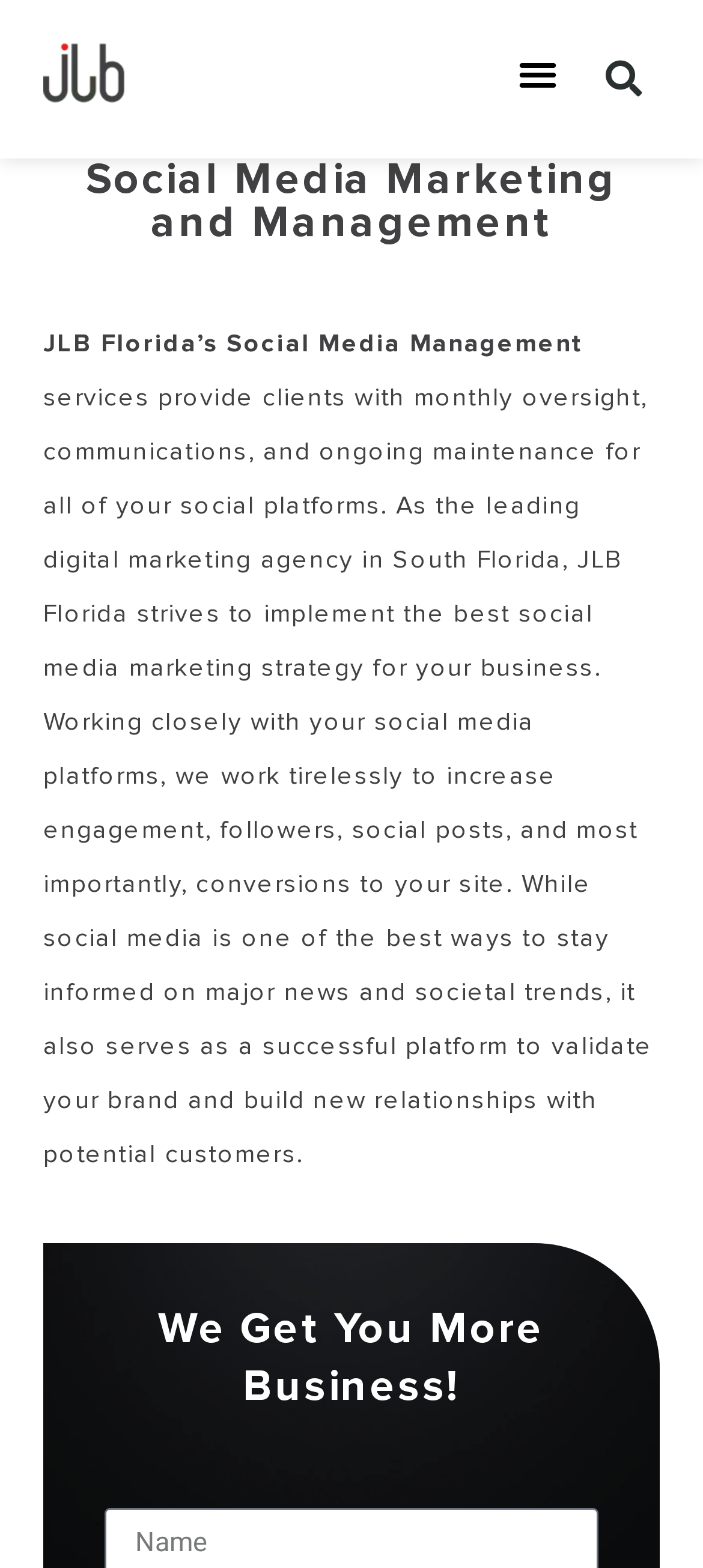Determine the bounding box coordinates (top-left x, top-left y, bottom-right x, bottom-right y) of the UI element described in the following text: Ars Technica

None